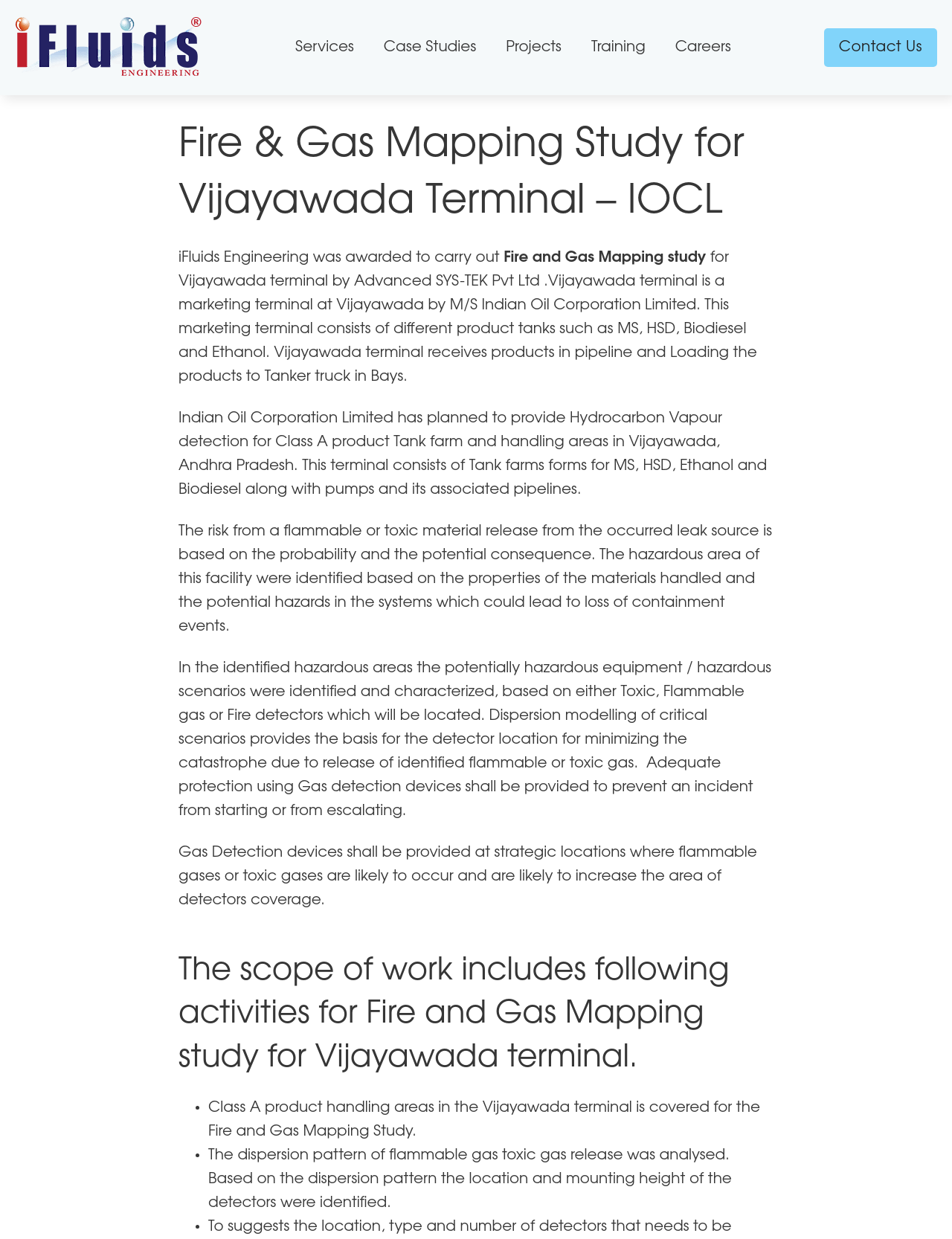Give a one-word or one-phrase response to the question:
What is the purpose of gas detection devices in the Vijayawada terminal?

To prevent incidents from starting or escalating